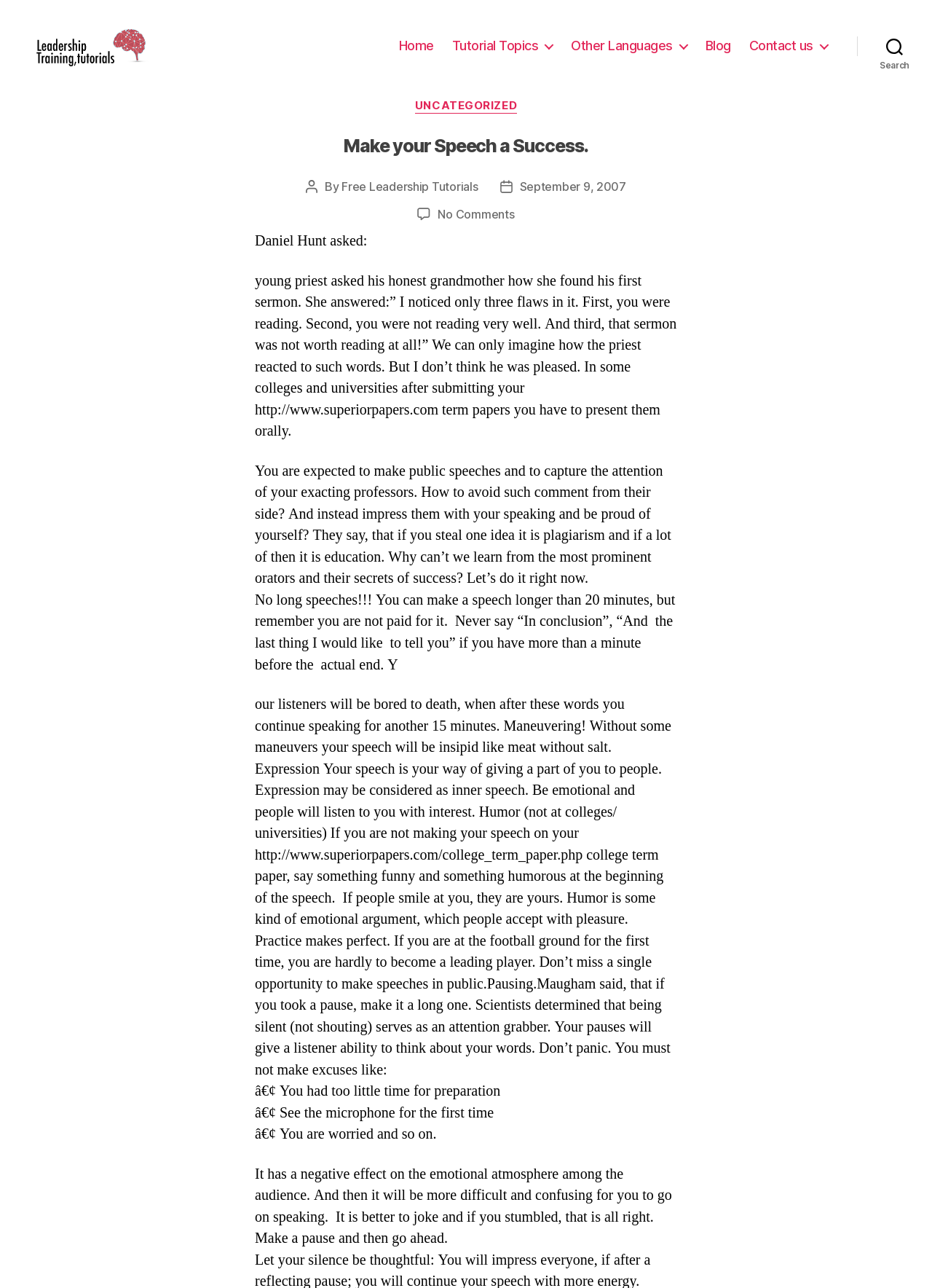Please indicate the bounding box coordinates of the element's region to be clicked to achieve the instruction: "Click on the 'Free Leadership Tutorials' link". Provide the coordinates as four float numbers between 0 and 1, i.e., [left, top, right, bottom].

[0.367, 0.139, 0.513, 0.151]